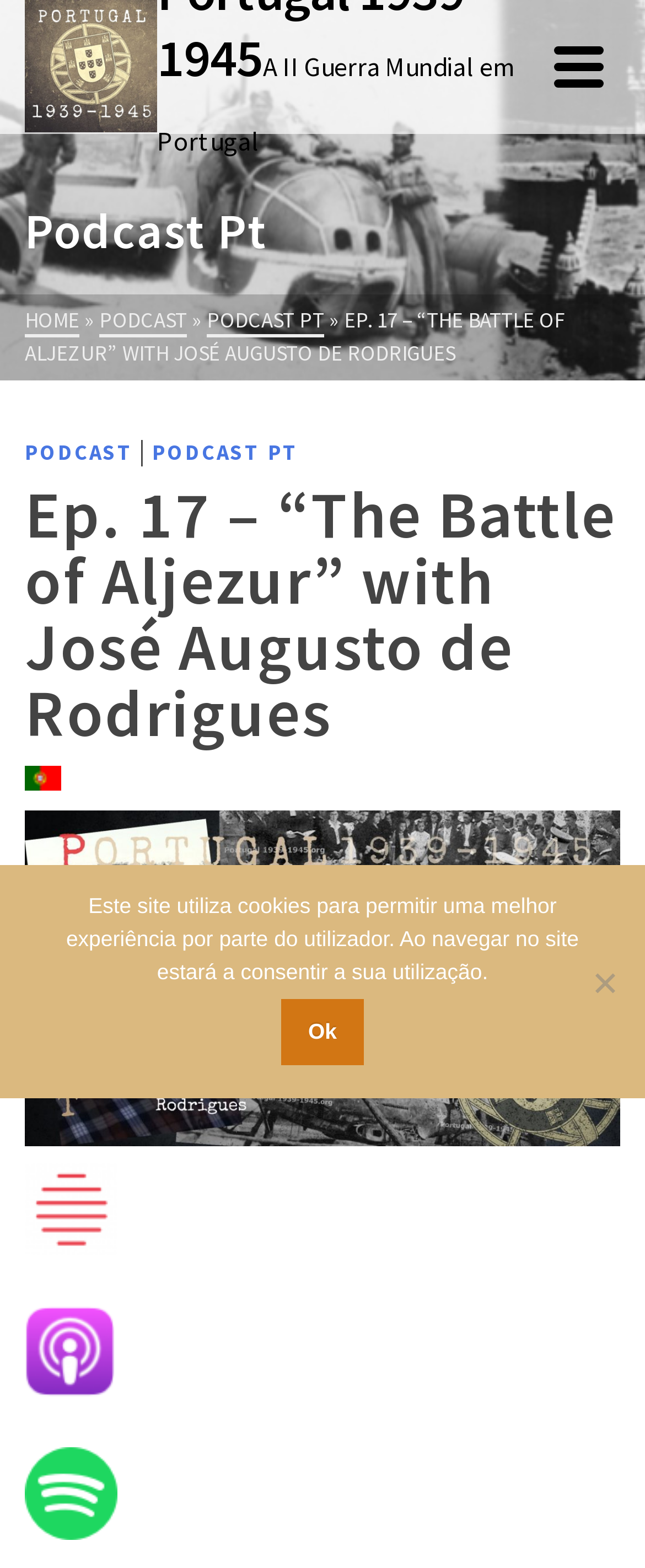Find the bounding box coordinates of the clickable region needed to perform the following instruction: "Click the HOME link". The coordinates should be provided as four float numbers between 0 and 1, i.e., [left, top, right, bottom].

[0.038, 0.195, 0.123, 0.215]